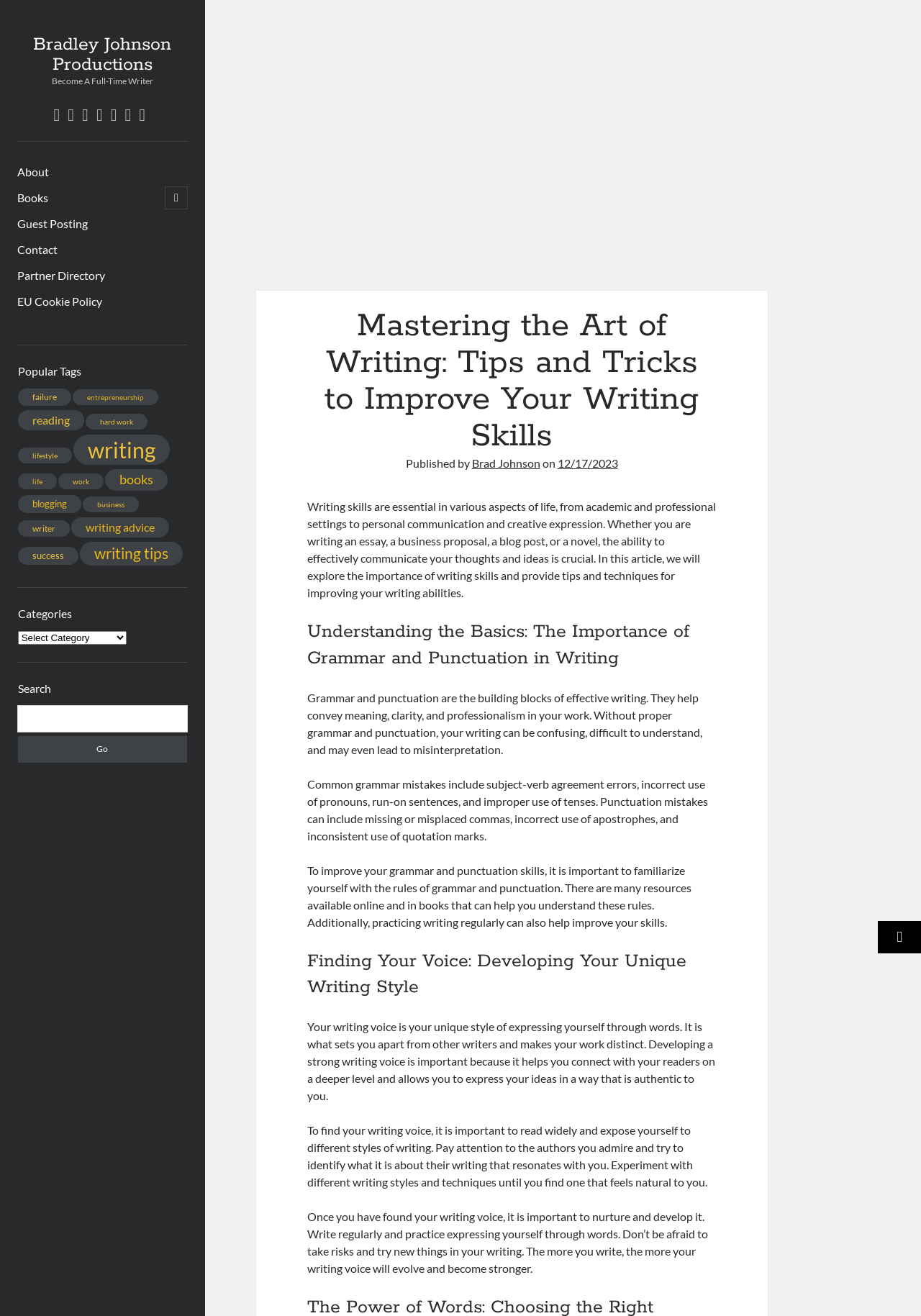What is the author's name?
Please provide a single word or phrase based on the screenshot.

Brad Johnson